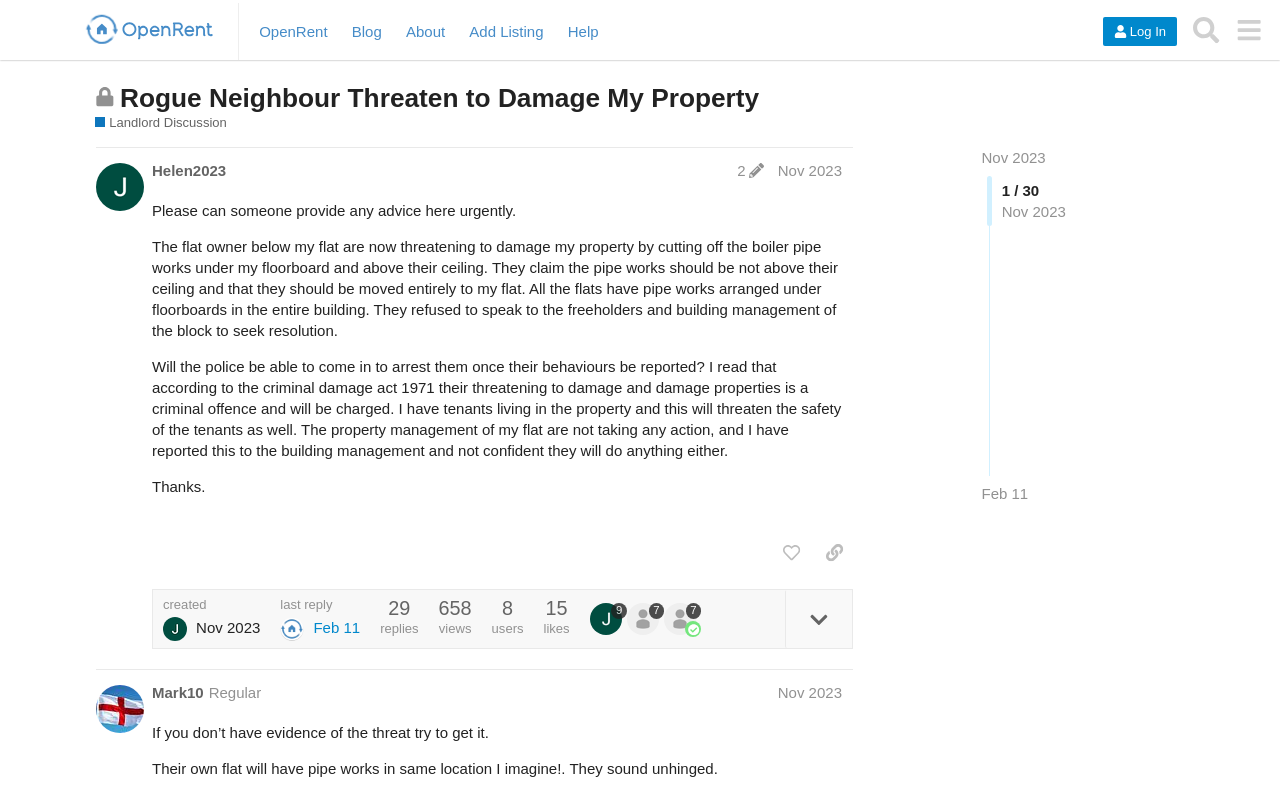Provide the bounding box coordinates of the HTML element this sentence describes: "December 9, 2019".

None